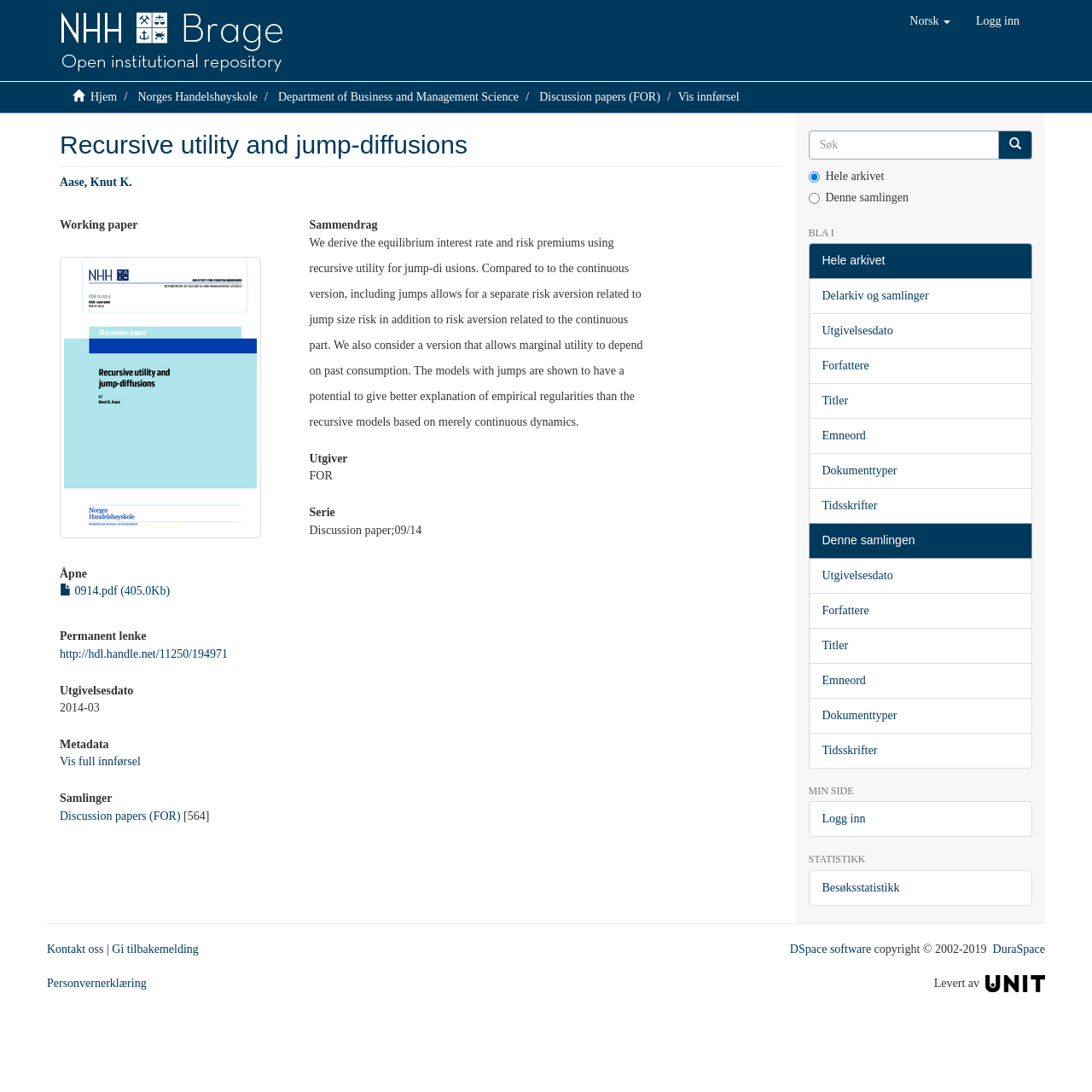Please specify the bounding box coordinates of the element that should be clicked to execute the given instruction: 'Switch to the English language'. Ensure the coordinates are four float numbers between 0 and 1, expressed as [left, top, right, bottom].

None